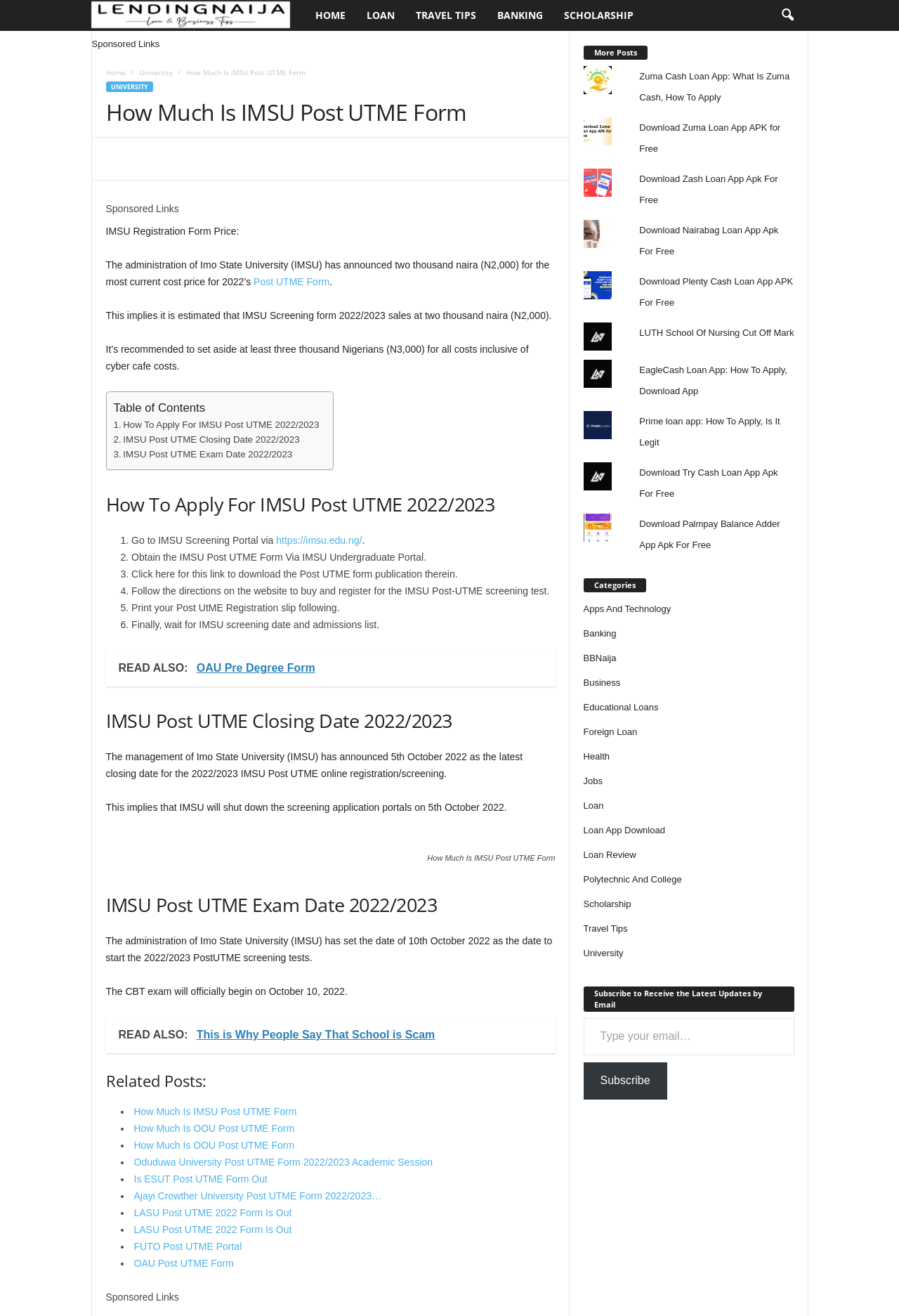Find the bounding box coordinates corresponding to the UI element with the description: "University". The coordinates should be formatted as [left, top, right, bottom], with values as floats between 0 and 1.

[0.649, 0.72, 0.693, 0.729]